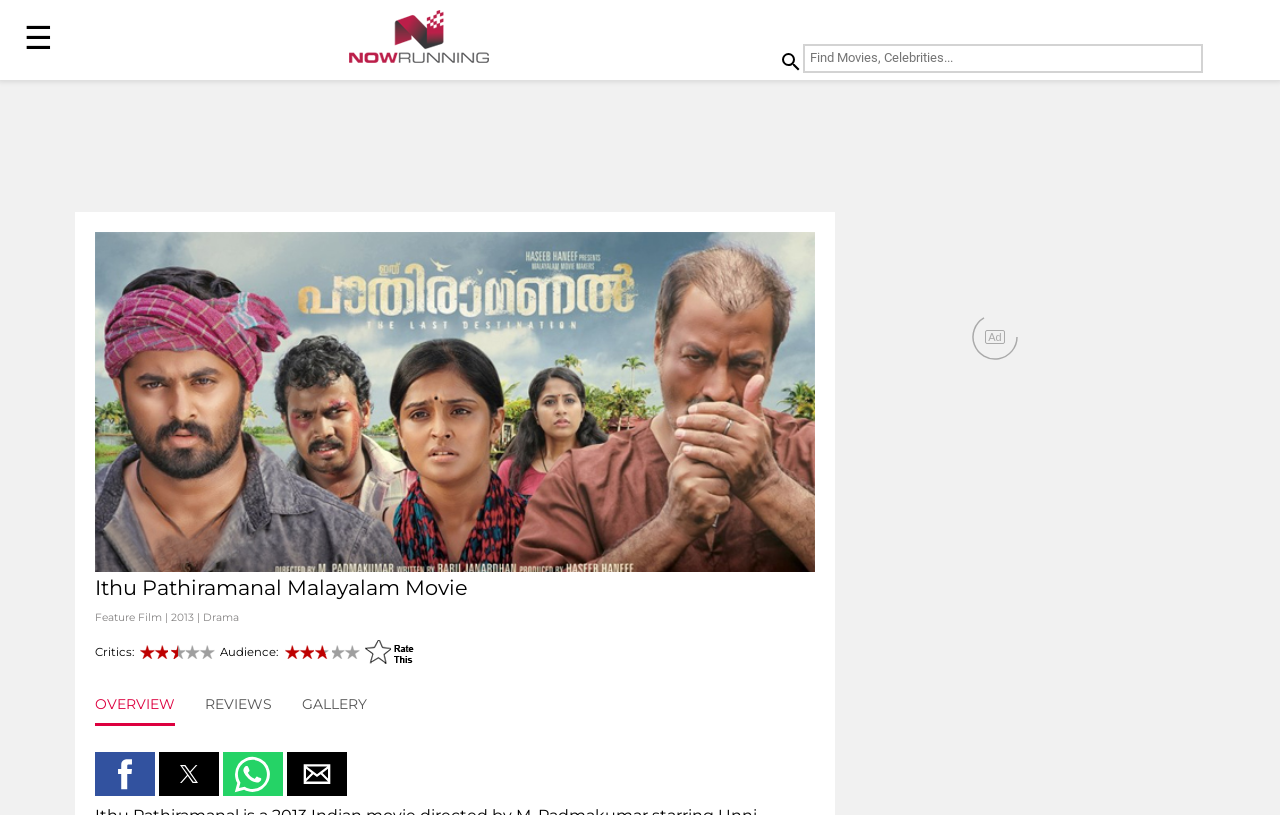Please specify the bounding box coordinates of the clickable region to carry out the following instruction: "Search for movies". The coordinates should be four float numbers between 0 and 1, in the format [left, top, right, bottom].

[0.627, 0.054, 0.94, 0.089]